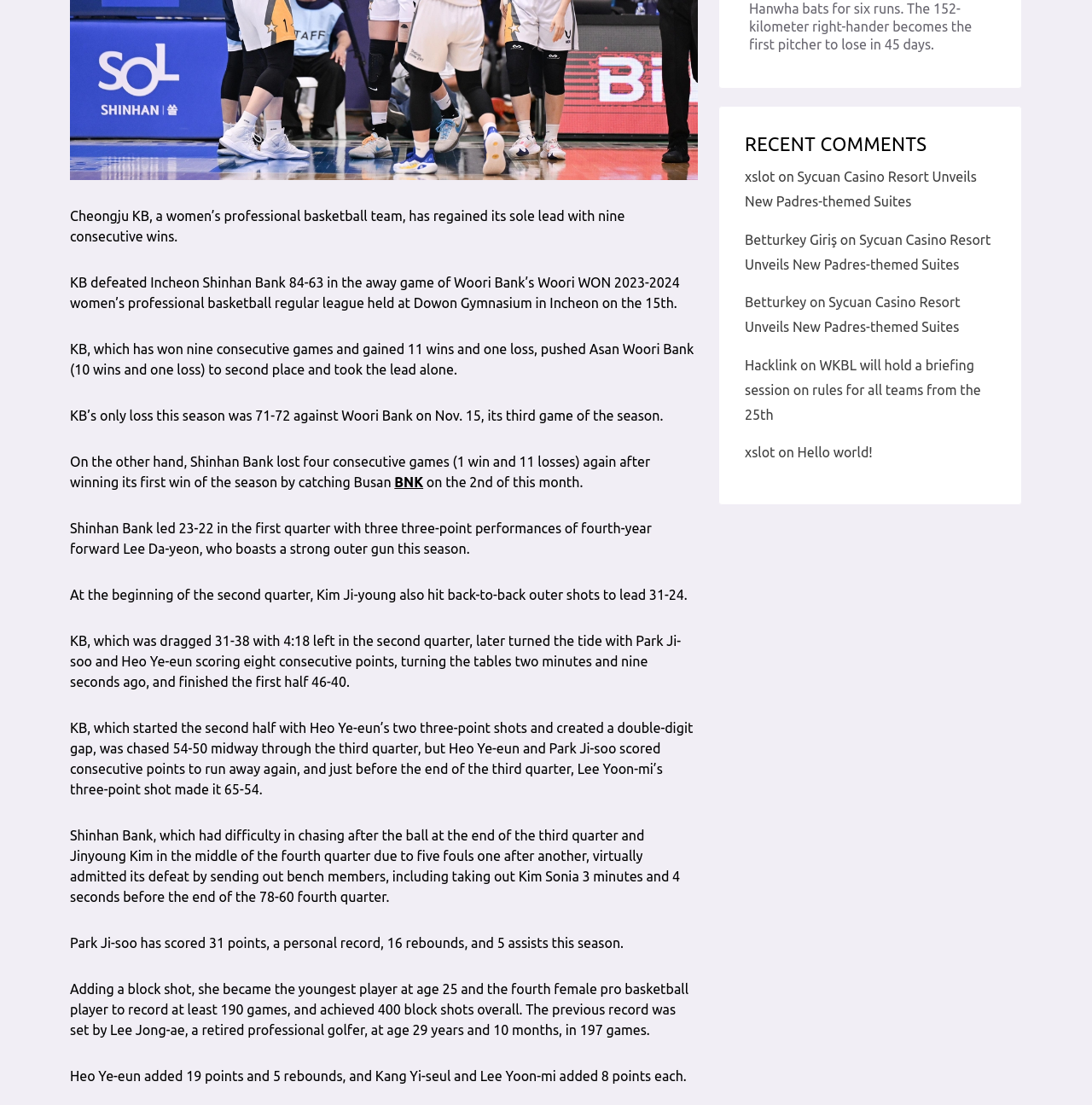Bounding box coordinates are specified in the format (top-left x, top-left y, bottom-right x, bottom-right y). All values are floating point numbers bounded between 0 and 1. Please provide the bounding box coordinate of the region this sentence describes: Betturkey

[0.682, 0.267, 0.739, 0.281]